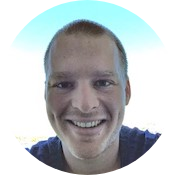Offer an in-depth description of the image shown.

This image features a friendly portrait of Tim McKinlay, whose welcoming smile and approachable demeanor reflect his commitment to helping others navigate the often challenging landscape of online stock advisories. As the founder of Affiliate UNguru, McKinlay aims to educate individuals on legitimate methods for generating wealth, while sharing insights drawn from his extensive research on stock advisory services. The circular framing of the image emphasizes his personable nature and invites viewers to connect with his mission of empowering others to make informed financial decisions.